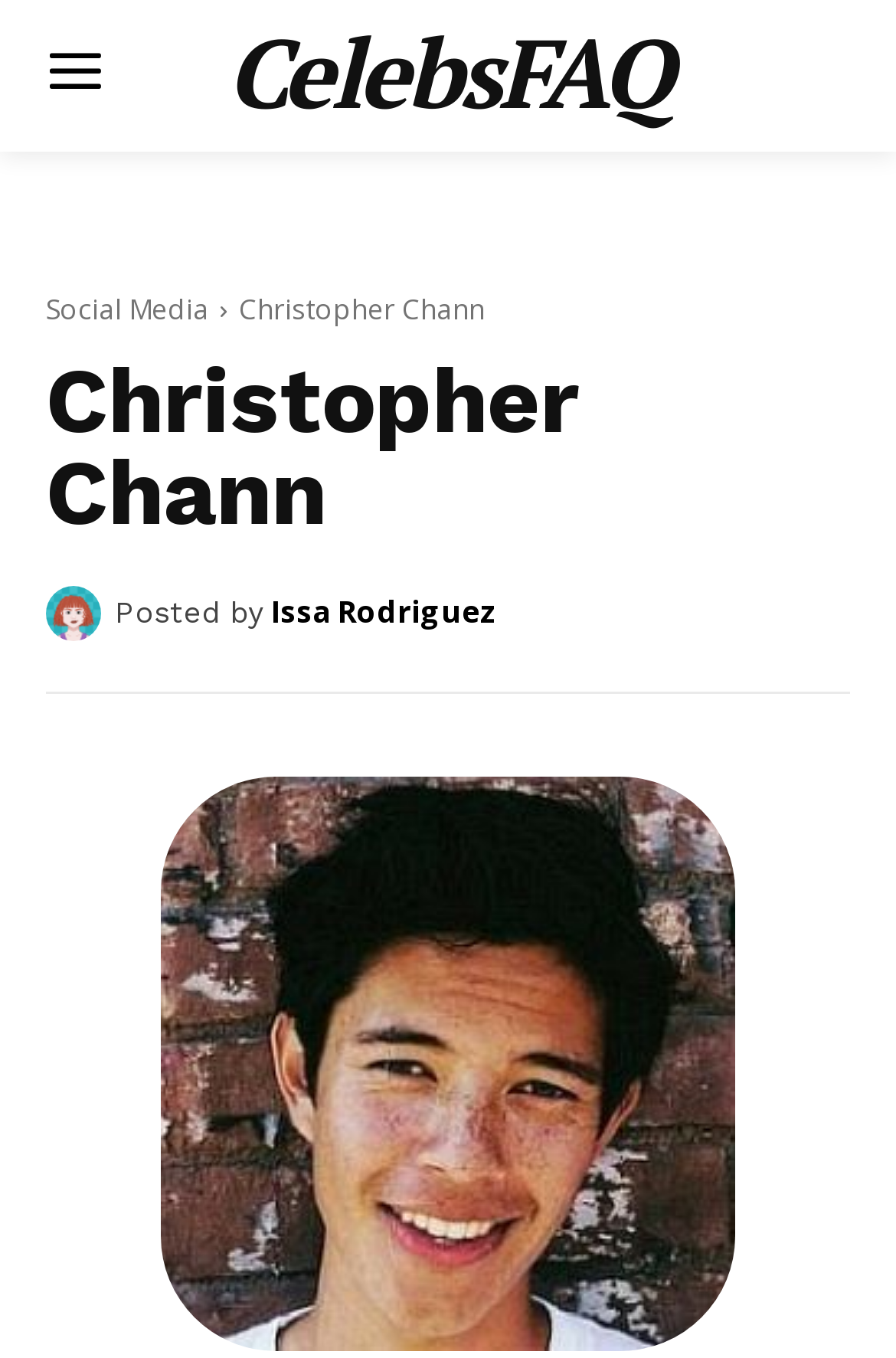Create a detailed summary of all the visual and textual information on the webpage.

The webpage is about Christopher Chann, featuring 25 things and facts about him. At the top left, there is a link to "CelebsFAQ" and a link to "Social Media" positioned slightly below it. To the right of these links, the name "Christopher Chann" is displayed prominently in a heading, with a smaller static text version of the name below it. 

Below the name, there is a link to "Issa Rodriguez" accompanied by a small image of Issa Rodriguez. This link is positioned on the left, with a text "Posted by" to its right. Another link to "Issa Rodriguez" is located to the right of the "Posted by" text. 

At the bottom of the page, there is a large image of Christopher Chann, taking up most of the width.